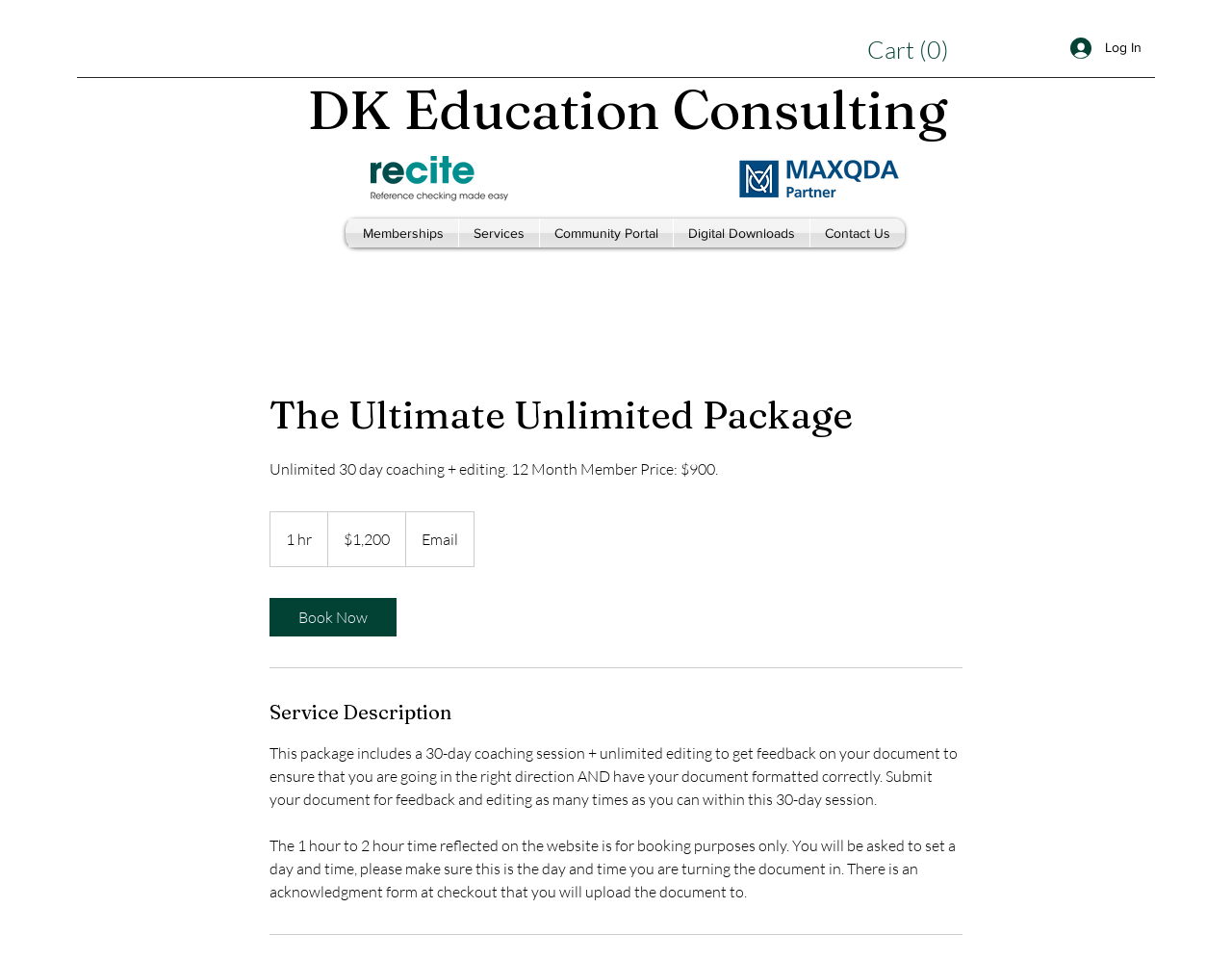Please identify the bounding box coordinates of the element's region that needs to be clicked to fulfill the following instruction: "Read about 'ABOUT US'". The bounding box coordinates should consist of four float numbers between 0 and 1, i.e., [left, top, right, bottom].

None